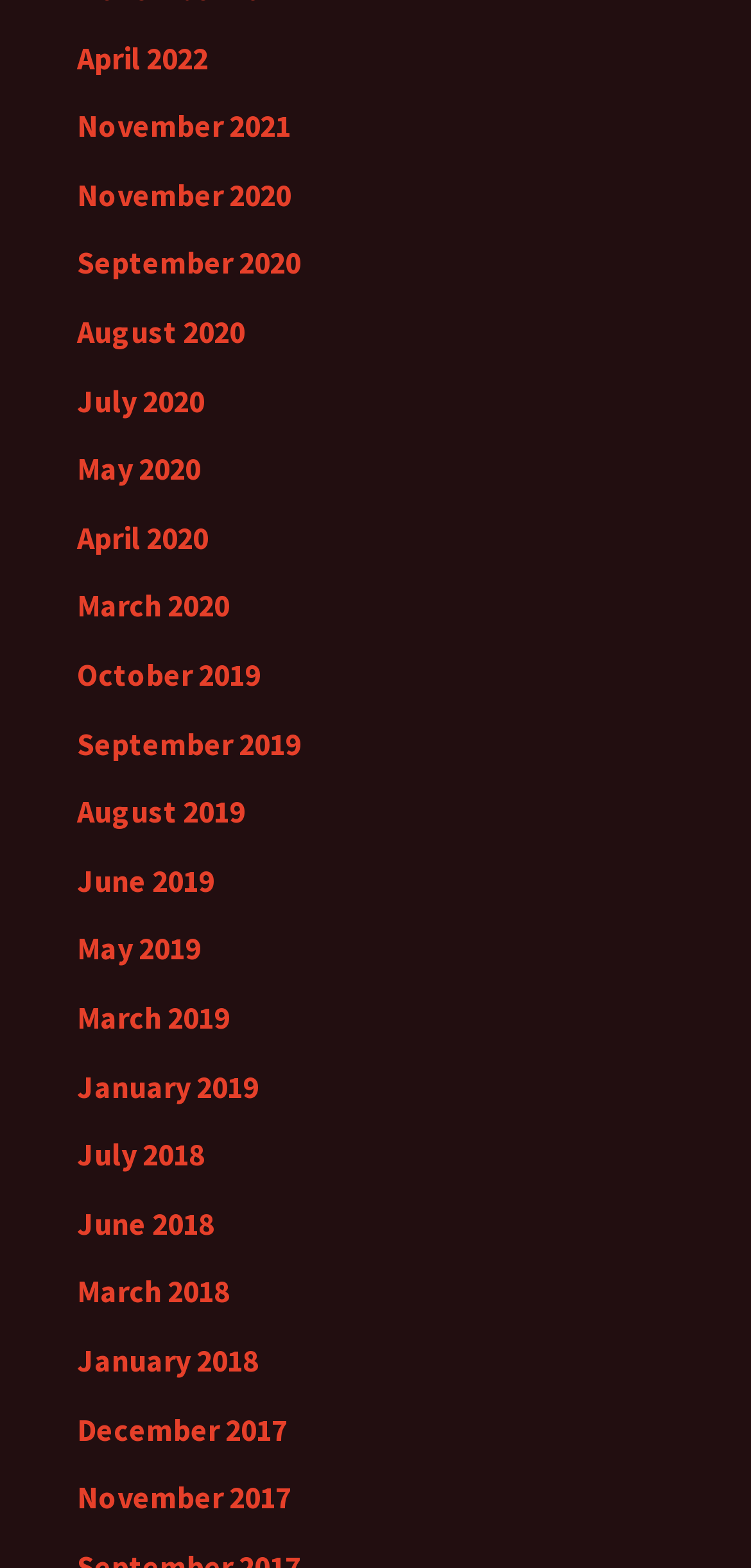Determine the bounding box coordinates of the element that should be clicked to execute the following command: "view March 2019".

[0.103, 0.636, 0.305, 0.661]